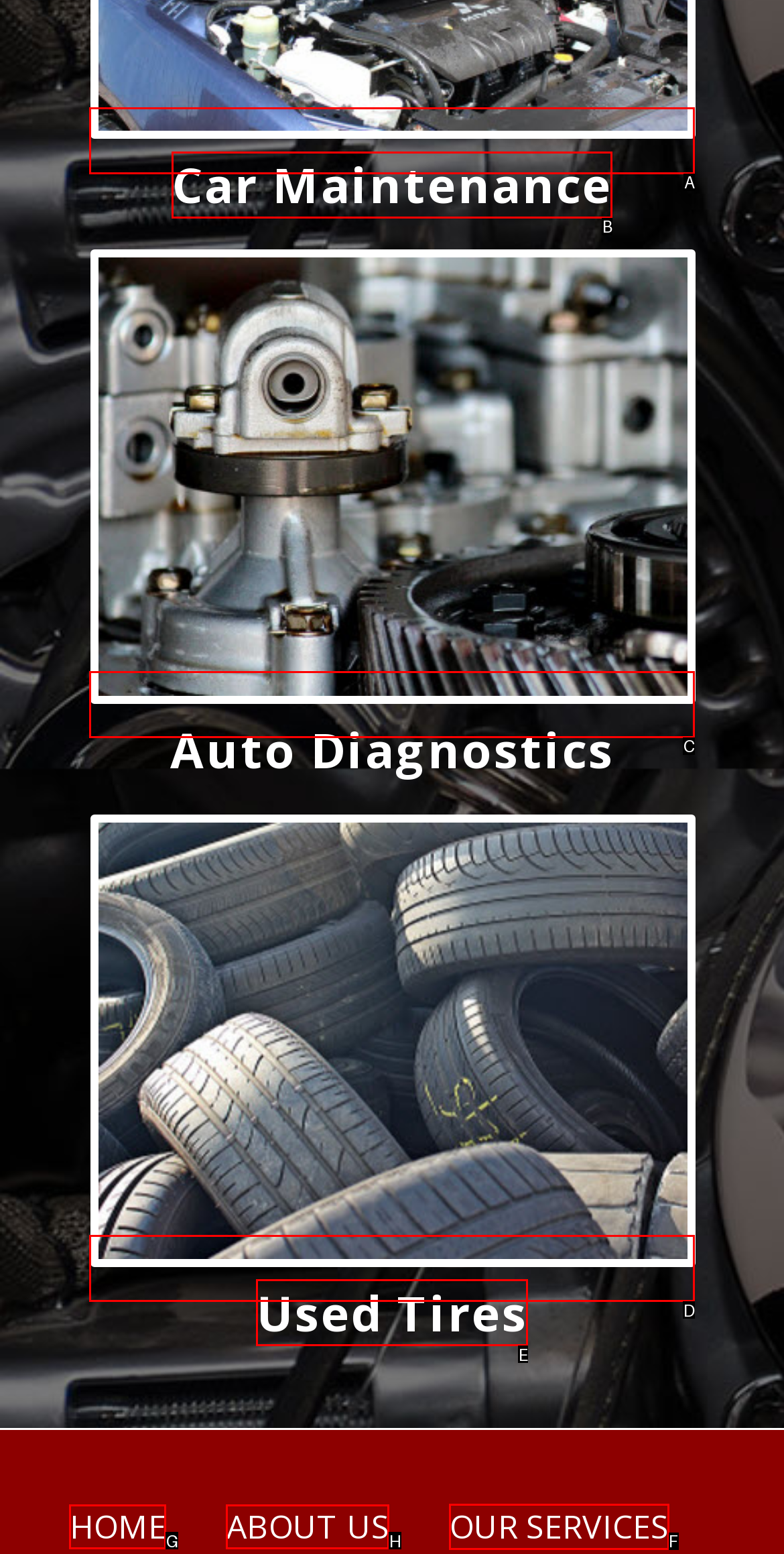Tell me which one HTML element I should click to complete the following task: Check about us Answer with the option's letter from the given choices directly.

None